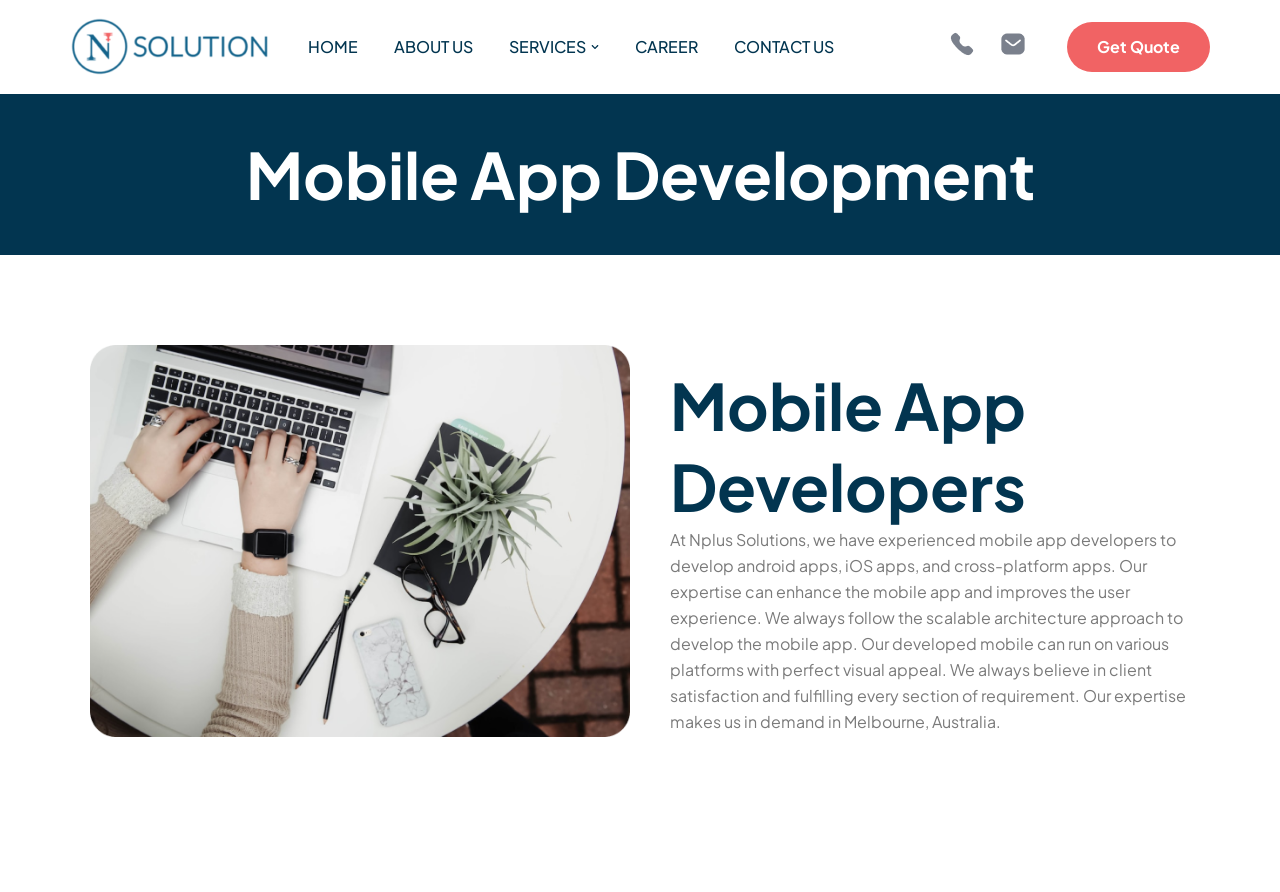Can you extract the headline from the webpage for me?

Mobile App Development